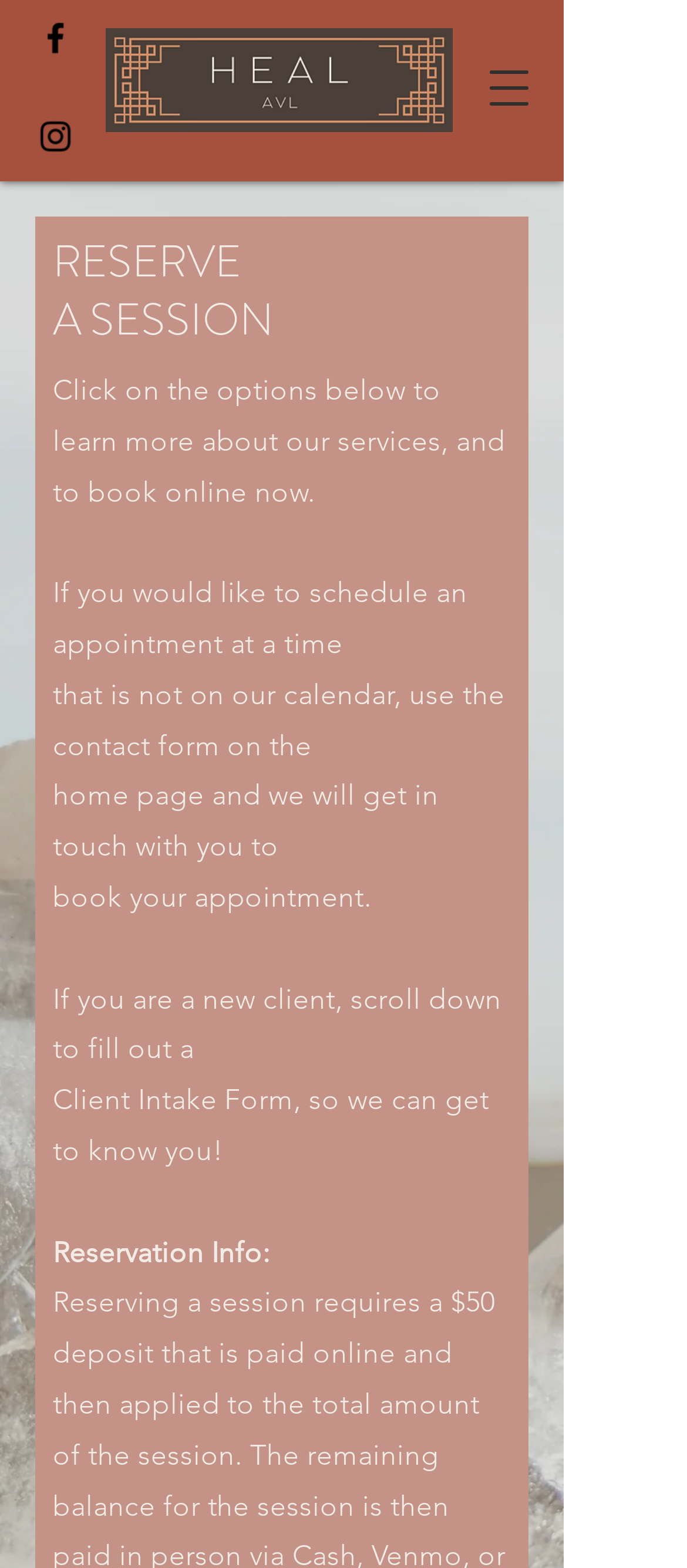Refer to the image and answer the question with as much detail as possible: What is the purpose of the 'RESERVE A SESSION' button?

The 'RESERVE A SESSION' button is a heading on the webpage, and it's likely that clicking on it or the options below it will allow users to book online sessions or learn more about the services offered.